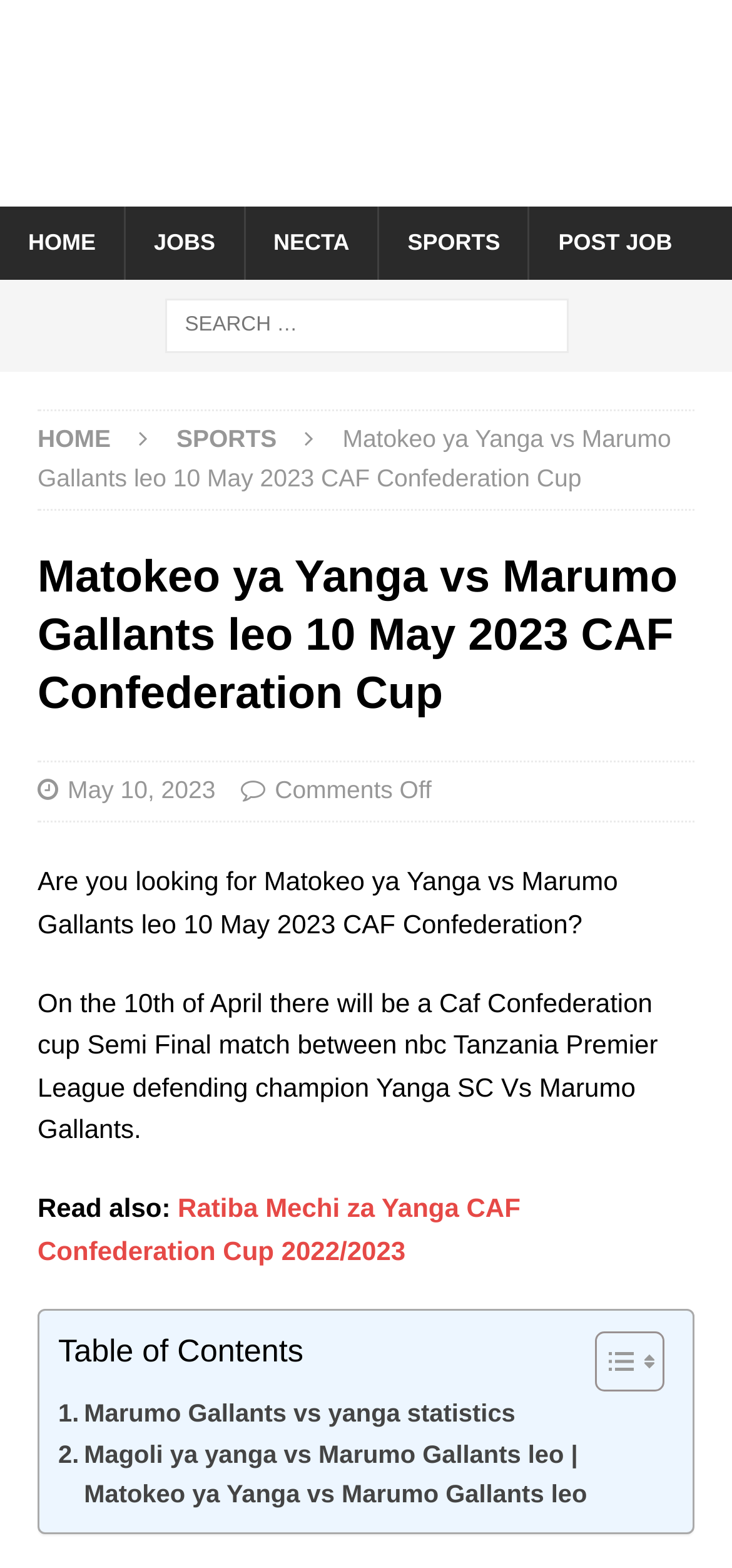What is the name of the sports team playing against Marumo Gallants?
Please utilize the information in the image to give a detailed response to the question.

From the webpage content, we can see that the article is about a match between Yanga SC and Marumo Gallants in the CAF Confederation Cup. The team name 'Yanga SC' is mentioned in the article as the defending champion of the NBC Tanzania Premier League.